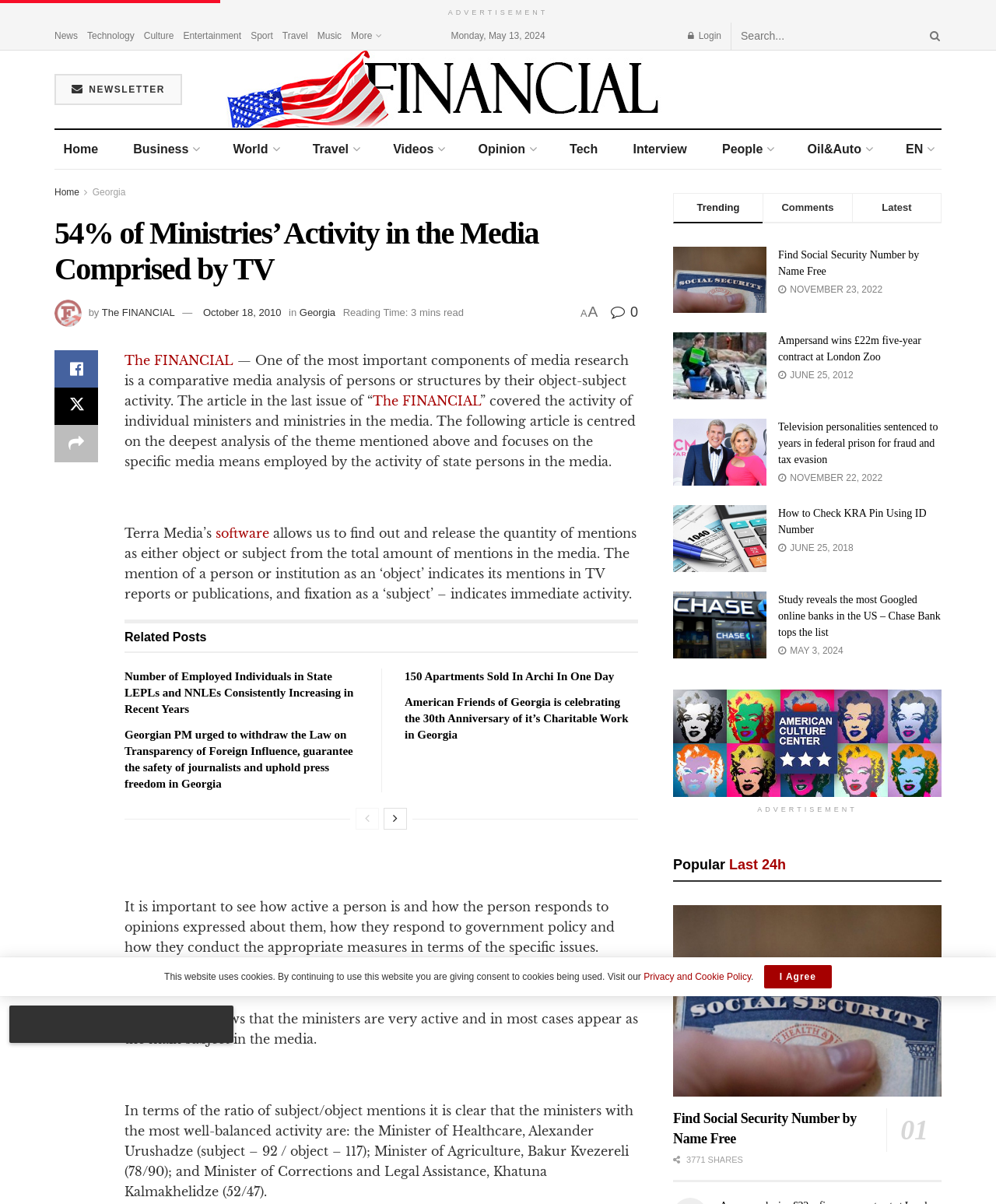Could you locate the bounding box coordinates for the section that should be clicked to accomplish this task: "Click on the 'News' link".

[0.055, 0.018, 0.078, 0.041]